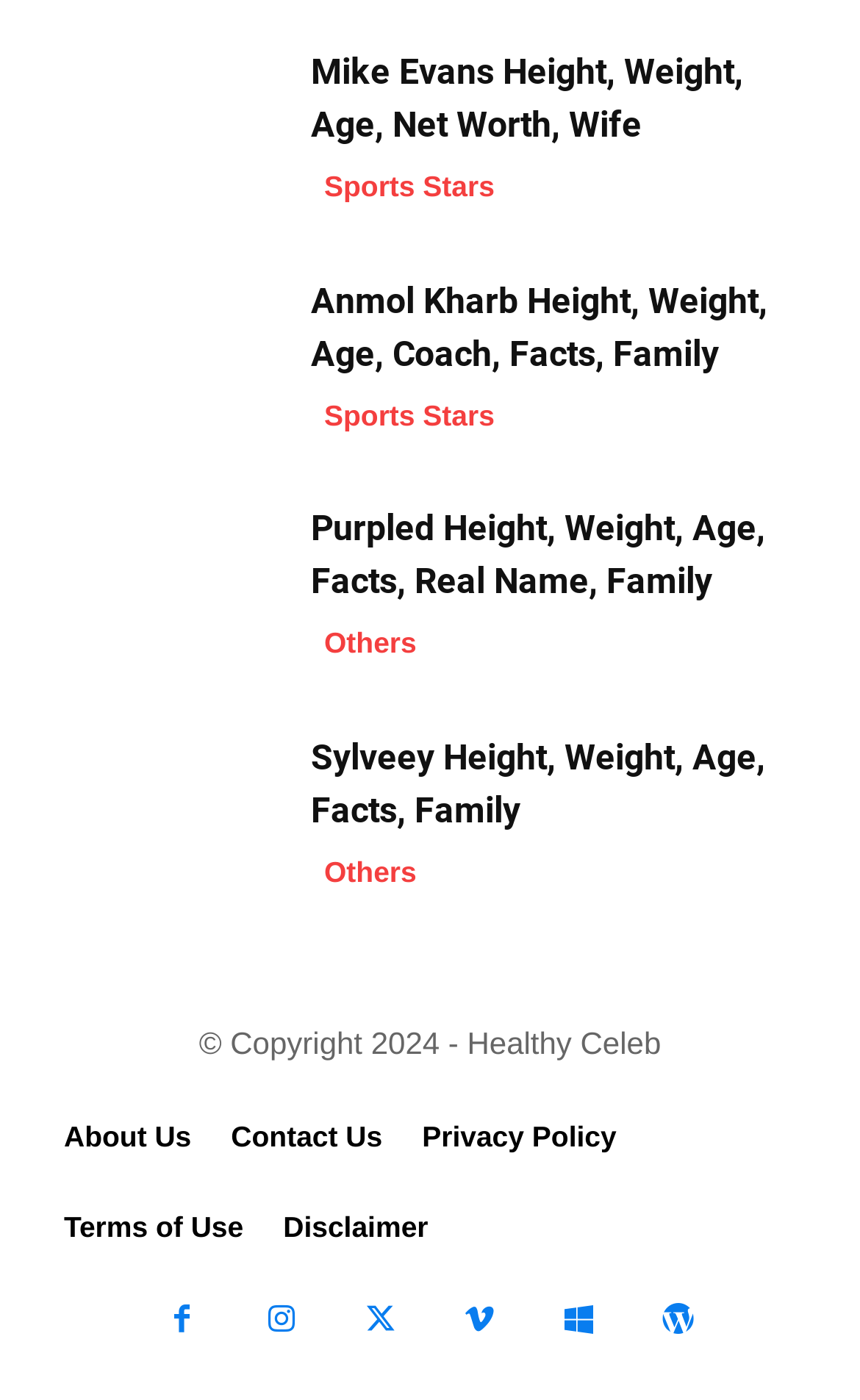Find and specify the bounding box coordinates that correspond to the clickable region for the instruction: "Check Disclaimer".

[0.306, 0.845, 0.521, 0.909]